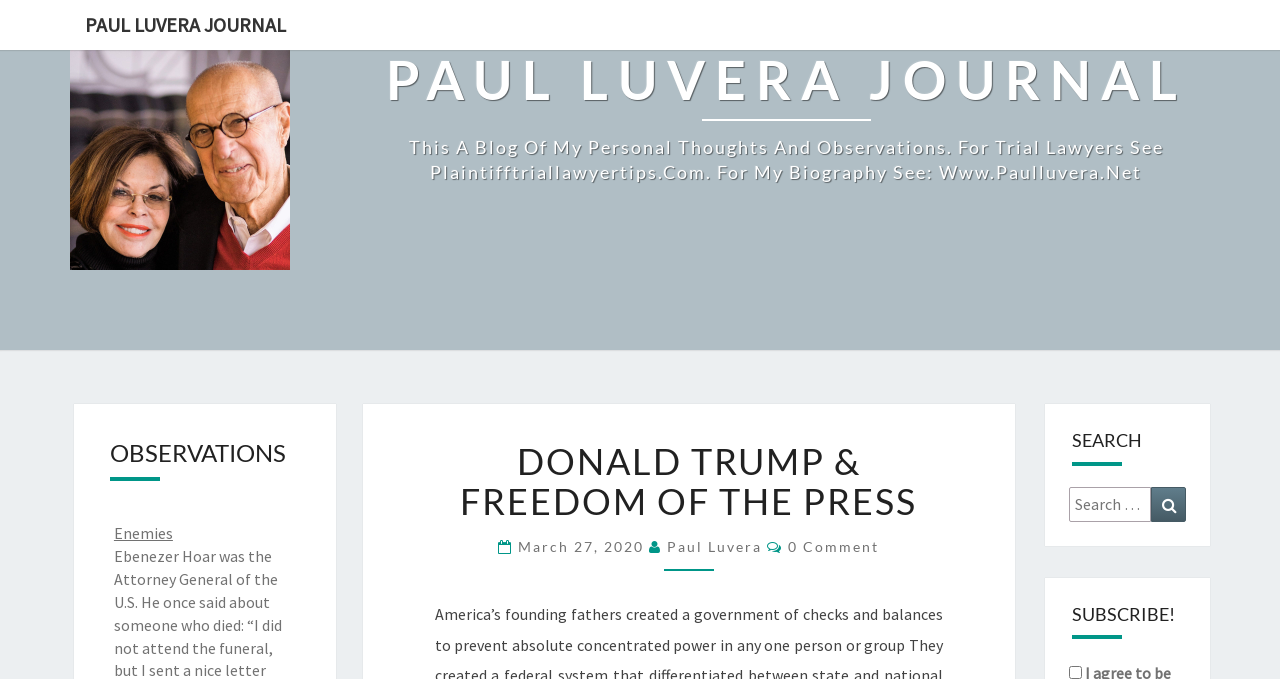Determine the bounding box coordinates of the clickable region to execute the instruction: "view Donald Trump and Freedom of the Press article". The coordinates should be four float numbers between 0 and 1, denoted as [left, top, right, bottom].

[0.339, 0.651, 0.737, 0.768]